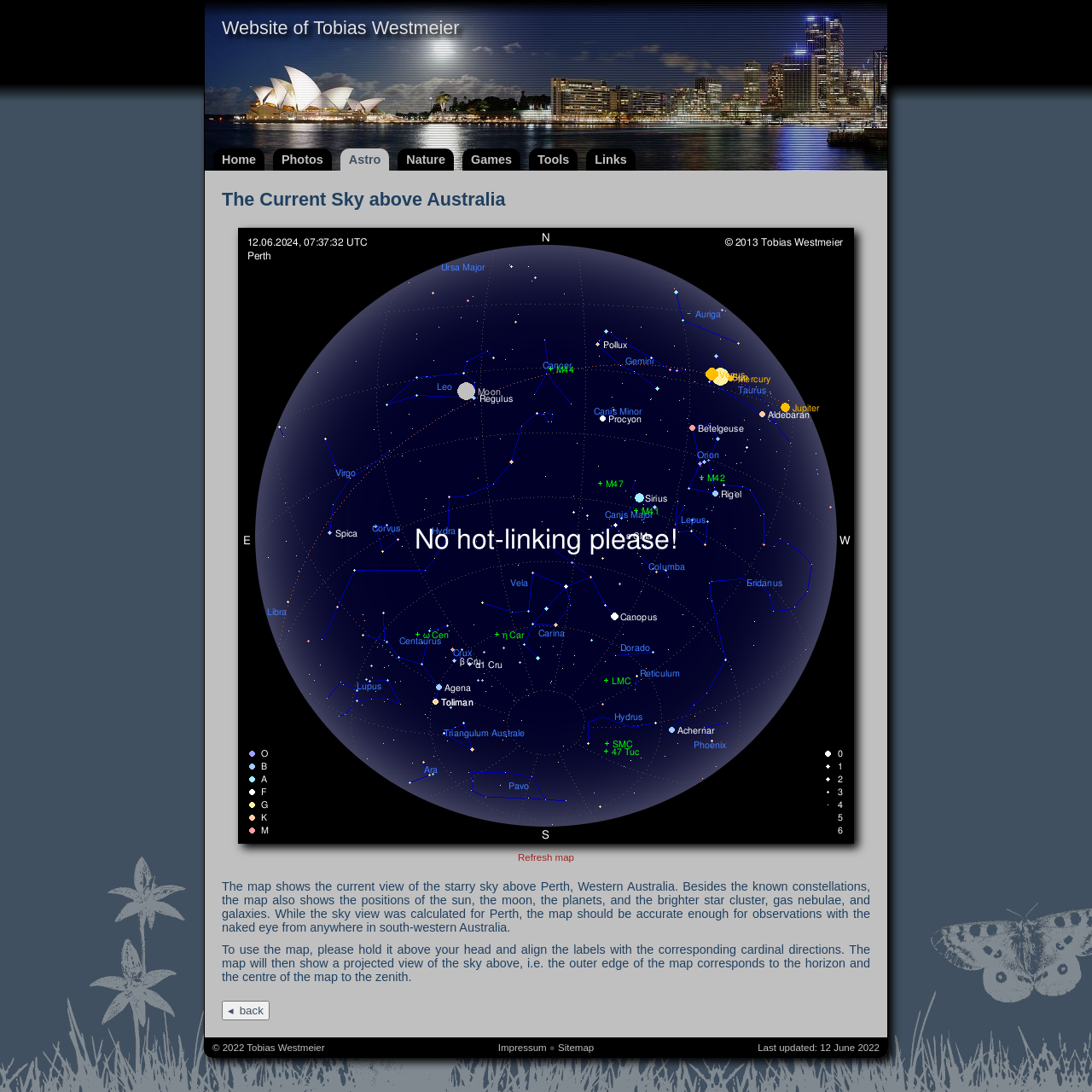Pinpoint the bounding box coordinates of the area that must be clicked to complete this instruction: "view sitemap".

[0.511, 0.955, 0.544, 0.964]